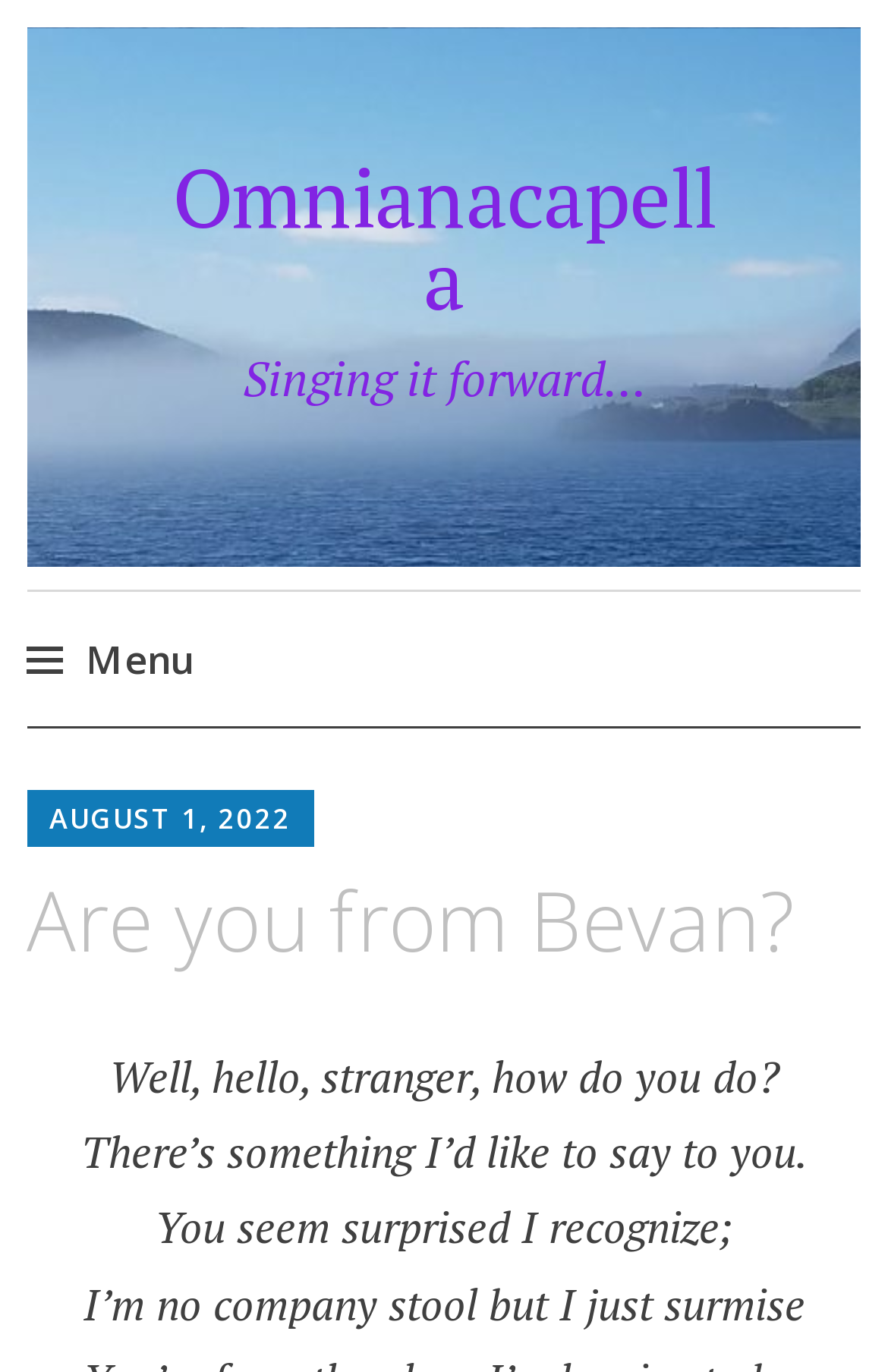What is the author's attitude towards the reader?
Using the image as a reference, give an elaborate response to the question.

The author's attitude towards the reader appears to be curious, as they ask questions and make statements that suggest they are trying to understand the reader's background or identity, such as 'You seem surprised I recognize;' and 'I just surmise You’re from the place I’m longing'.